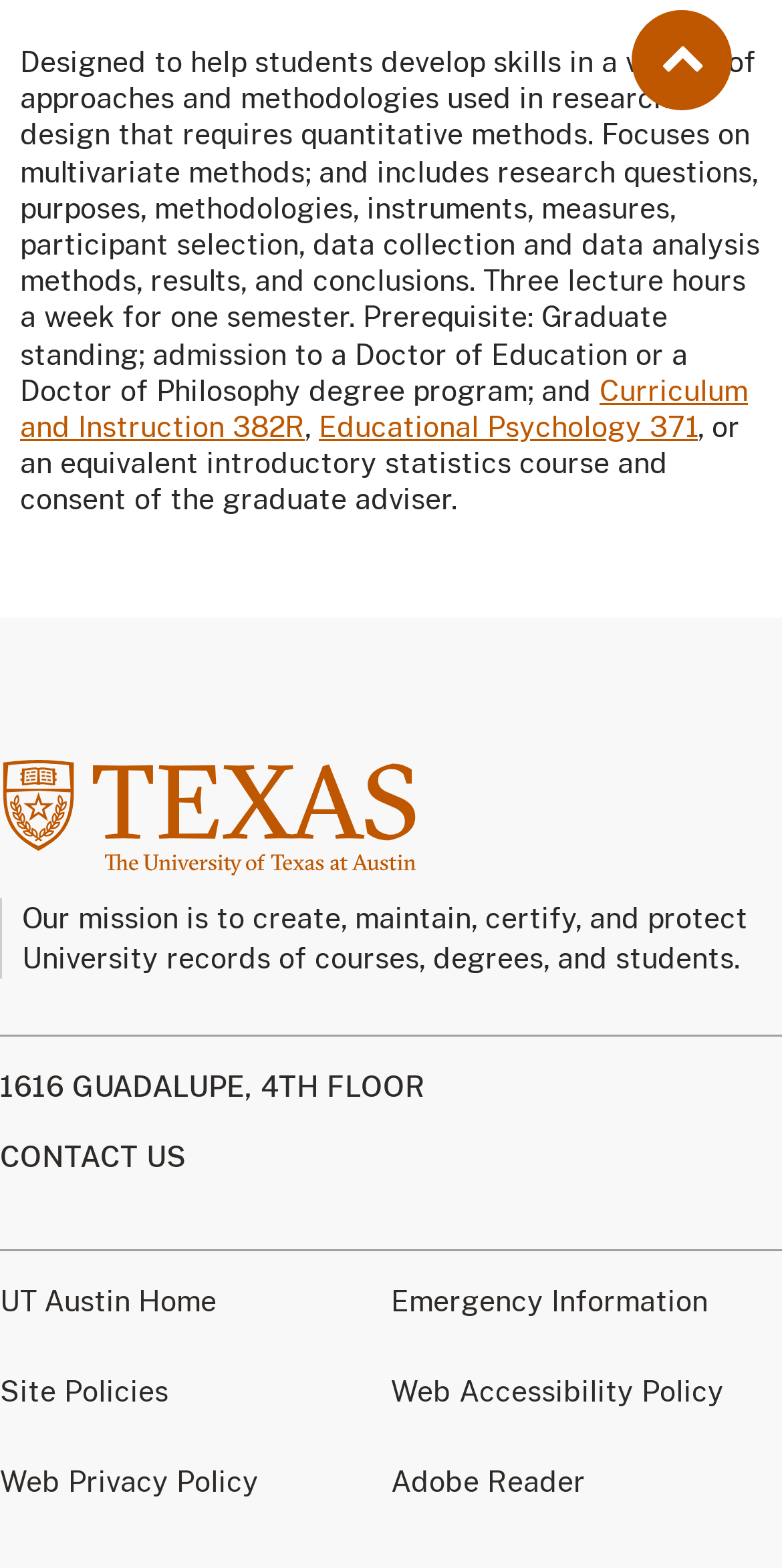Using the information in the image, give a detailed answer to the following question: What is the course focus?

The course focus can be determined by reading the course description, which states that the course 'Focuses on multivariate methods; and includes research questions, purposes, methodologies, instruments, measures, participant selection, data collection and data analysis methods, results, and conclusions.'